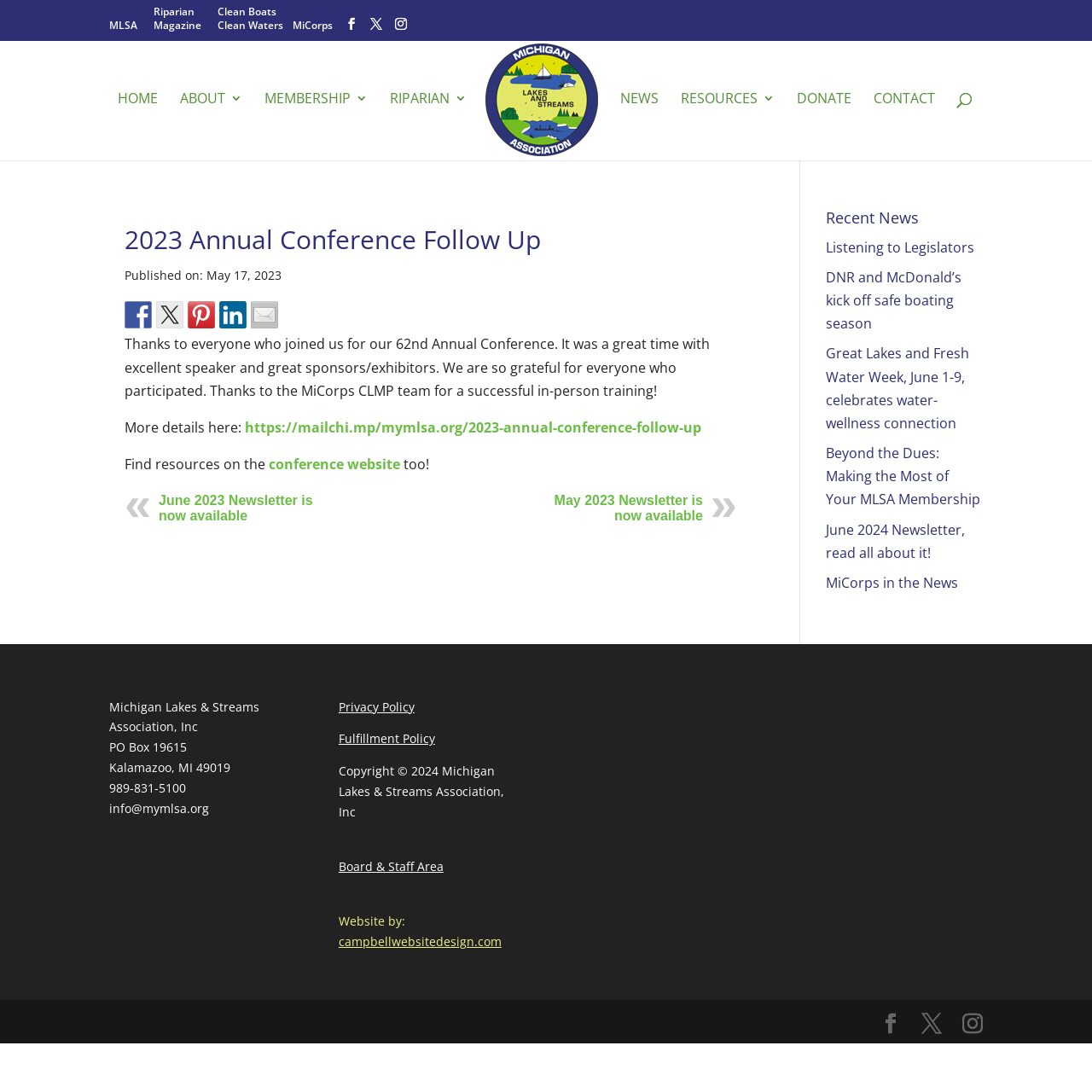Please identify the bounding box coordinates of the element's region that I should click in order to complete the following instruction: "Click on the HOME link". The bounding box coordinates consist of four float numbers between 0 and 1, i.e., [left, top, right, bottom].

[0.108, 0.085, 0.145, 0.147]